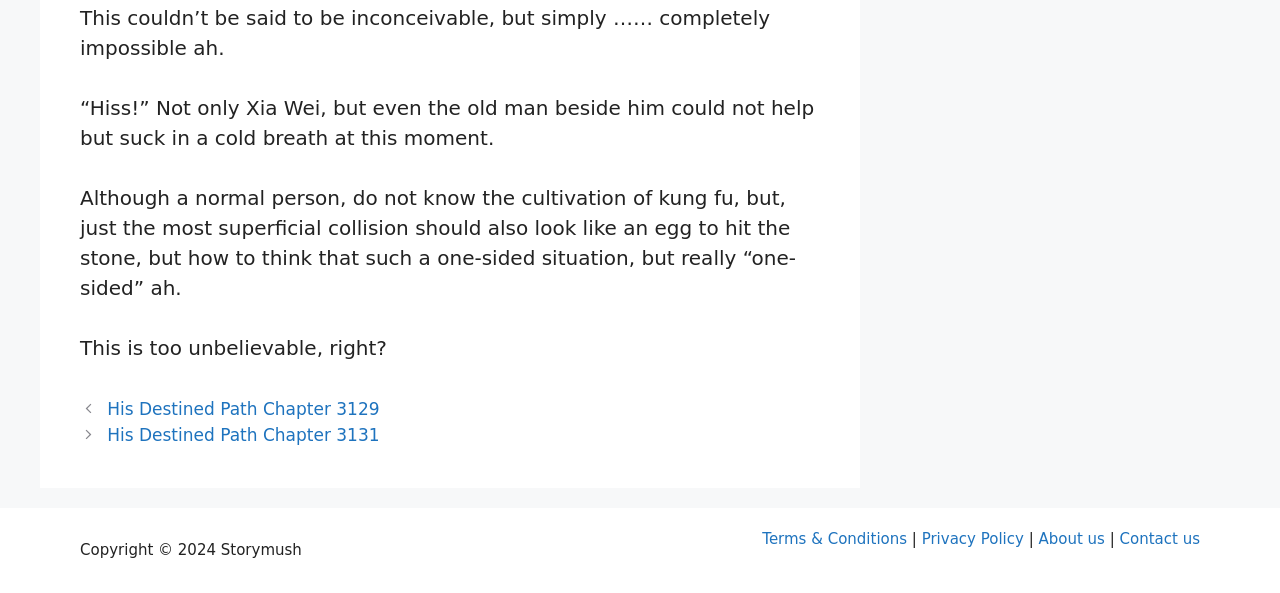Locate the bounding box of the UI element based on this description: "Privacy Policy". Provide four float numbers between 0 and 1 as [left, top, right, bottom].

[0.72, 0.894, 0.8, 0.924]